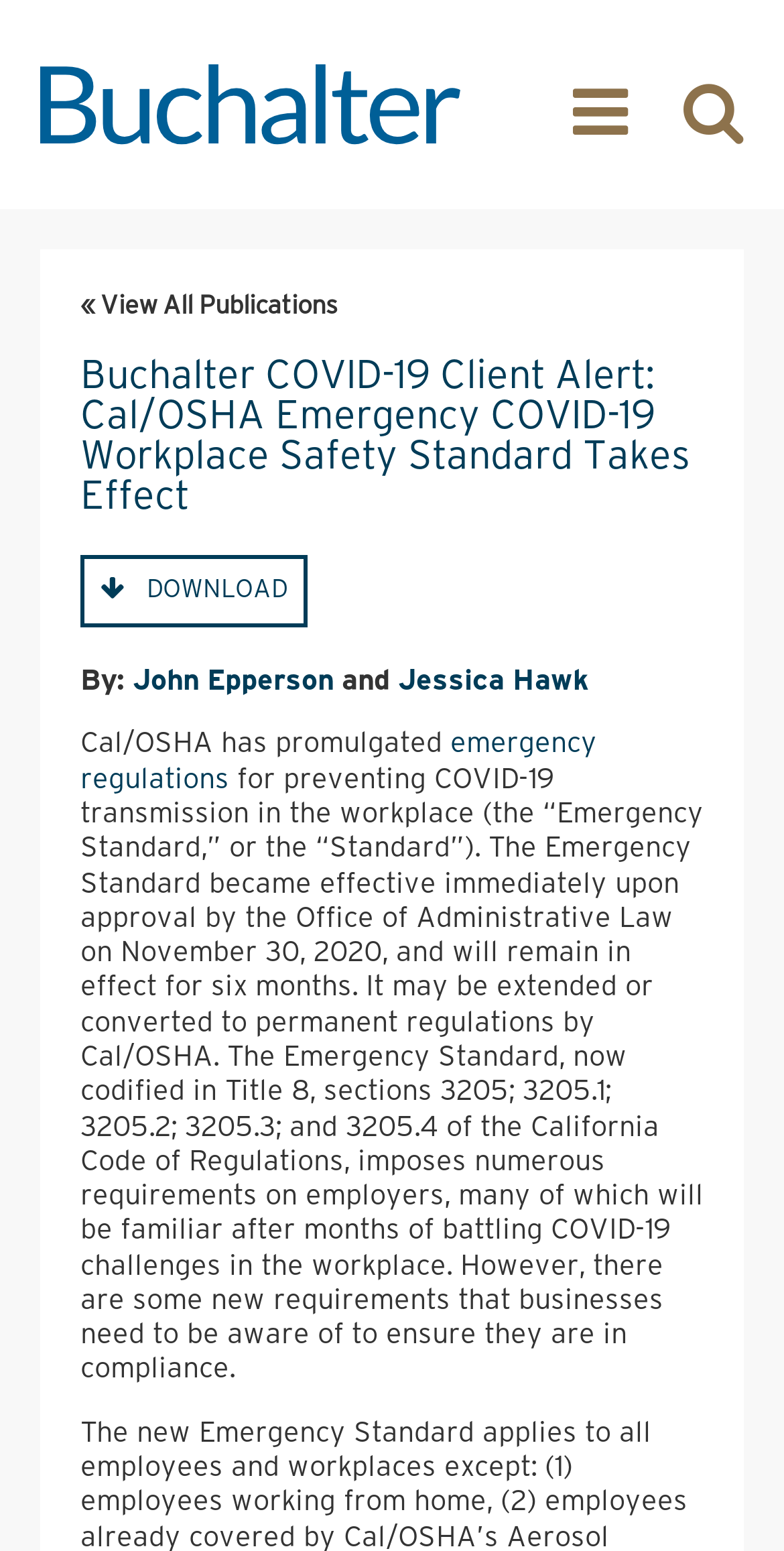Locate the bounding box coordinates of the UI element described by: "emergency regulations". Provide the coordinates as four float numbers between 0 and 1, formatted as [left, top, right, bottom].

[0.103, 0.471, 0.762, 0.513]